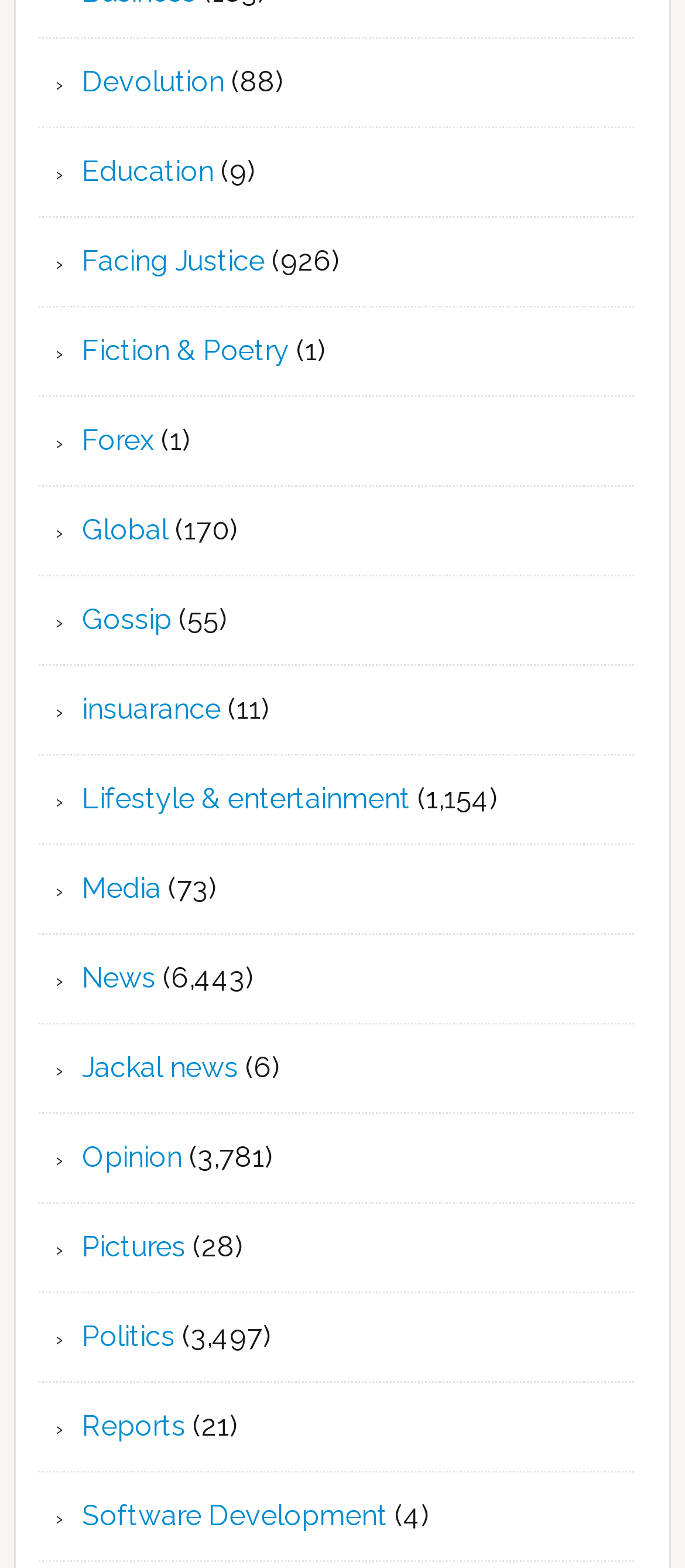What is the category that comes after 'Forex'?
Based on the image, please offer an in-depth response to the question.

By analyzing the vertical positions of the links based on their bounding box coordinates, I determined that the category 'Global' comes after 'Forex'.